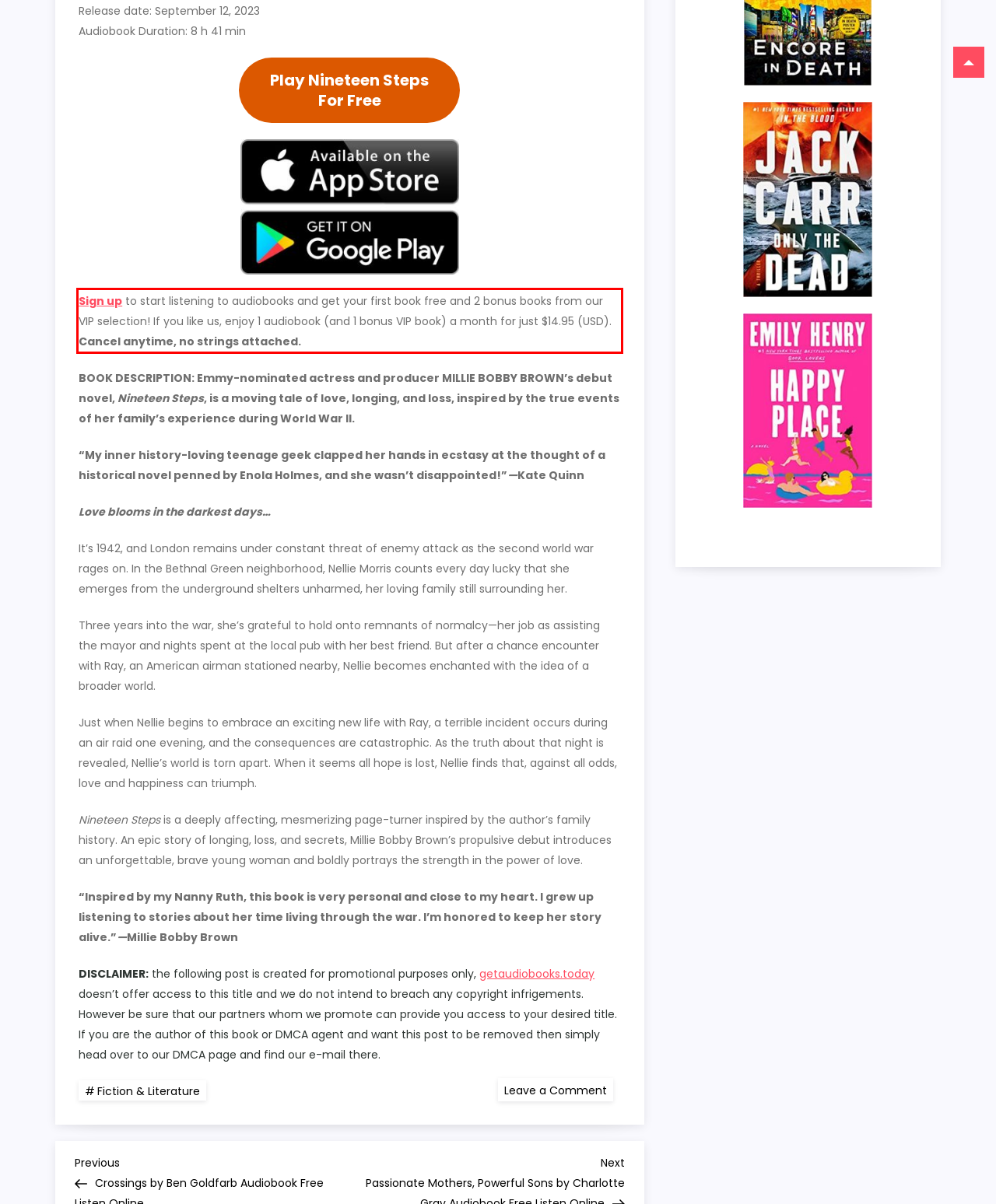Please identify the text within the red rectangular bounding box in the provided webpage screenshot.

Sign up to start listening to audiobooks and get your first book free and 2 bonus books from our VIP selection! If you like us, enjoy 1 audiobook (and 1 bonus VIP book) a month for just $14.95 (USD). Cancel anytime, no strings attached.